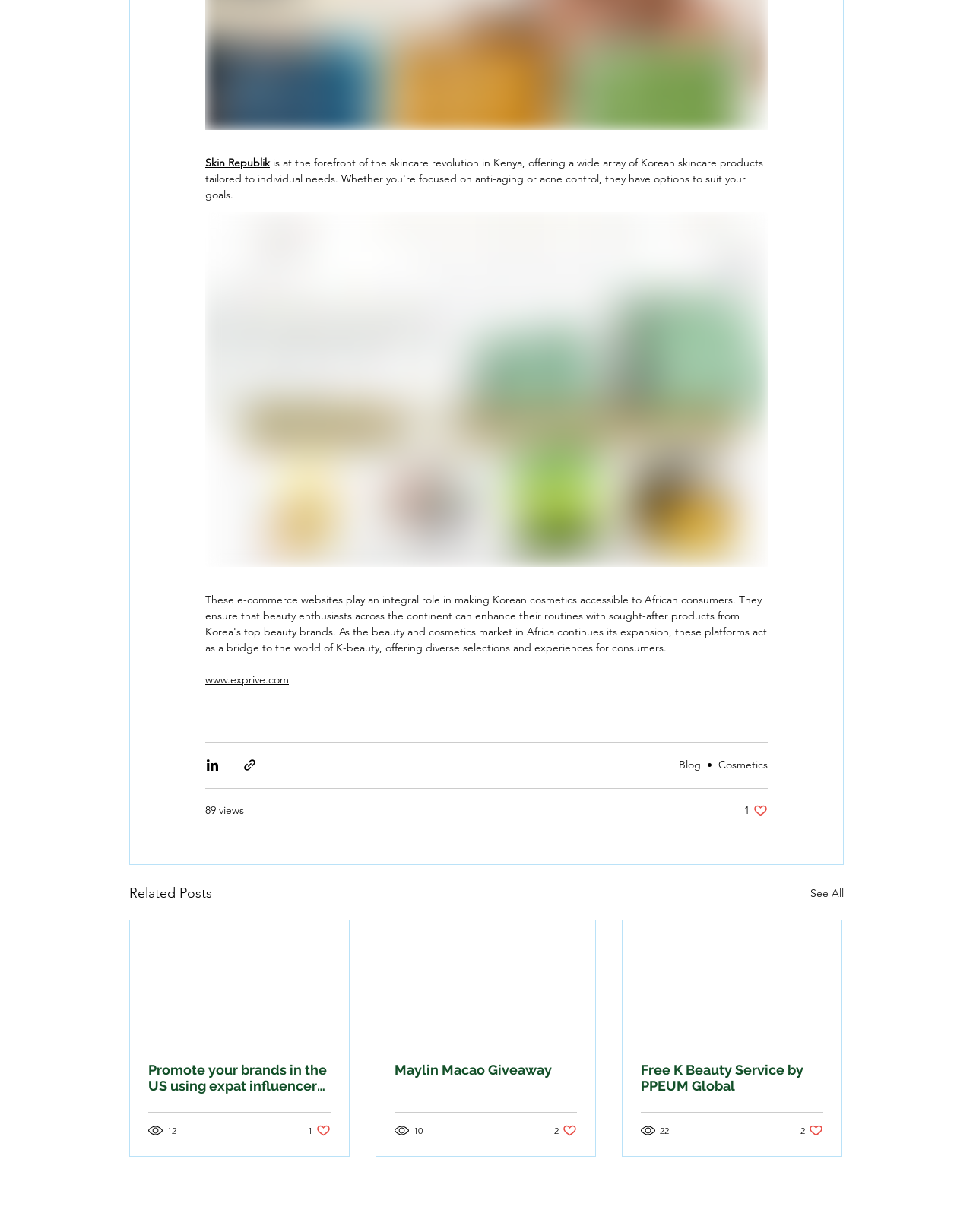How many related posts are there?
Provide a detailed and extensive answer to the question.

I counted the number of article elements with links and generic view counts, which are [300], [301], and [302]. Each of these elements represents a related post, so there are 3 related posts in total.